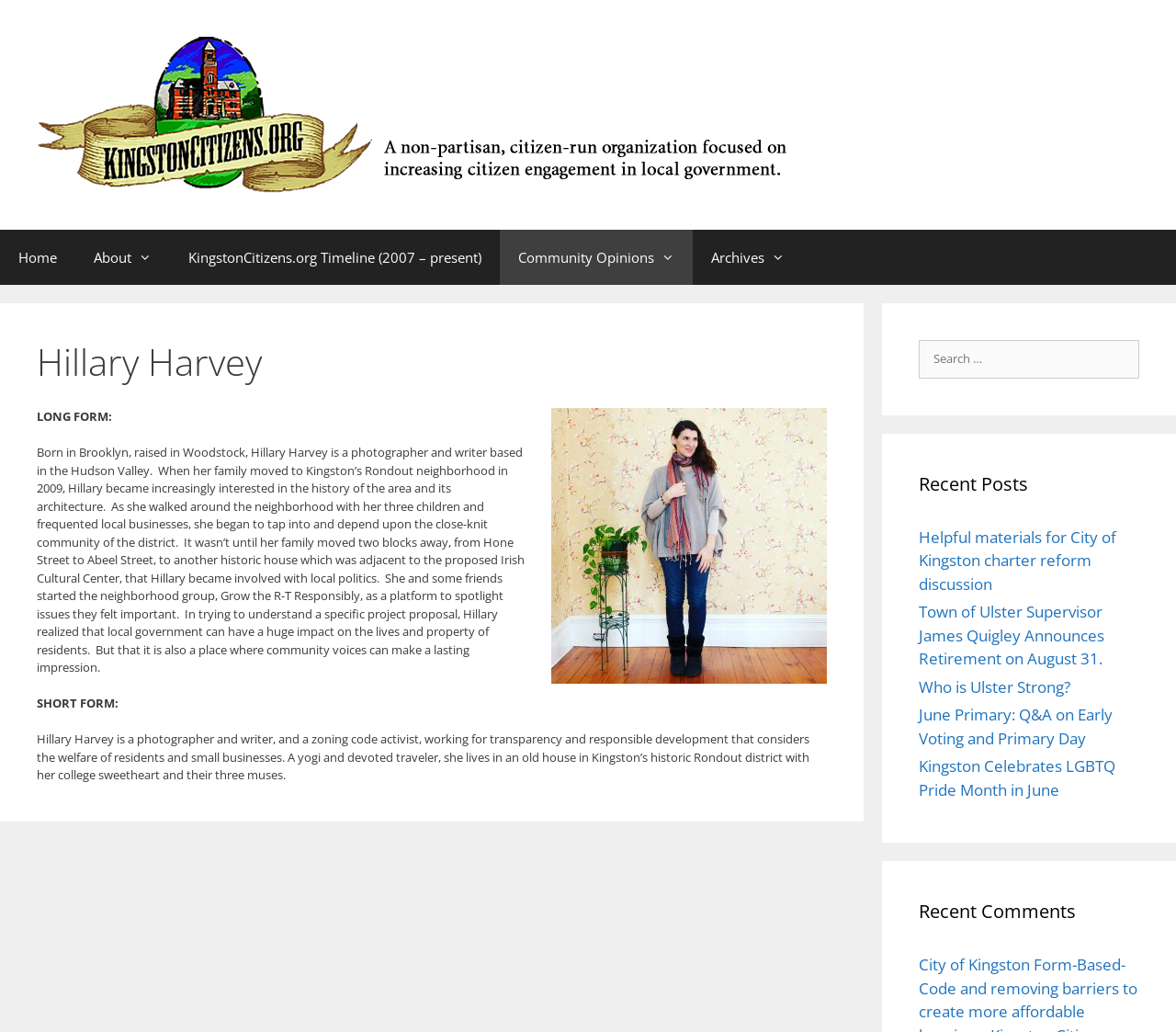Determine the bounding box coordinates of the element that should be clicked to execute the following command: "go to home page".

[0.0, 0.223, 0.064, 0.276]